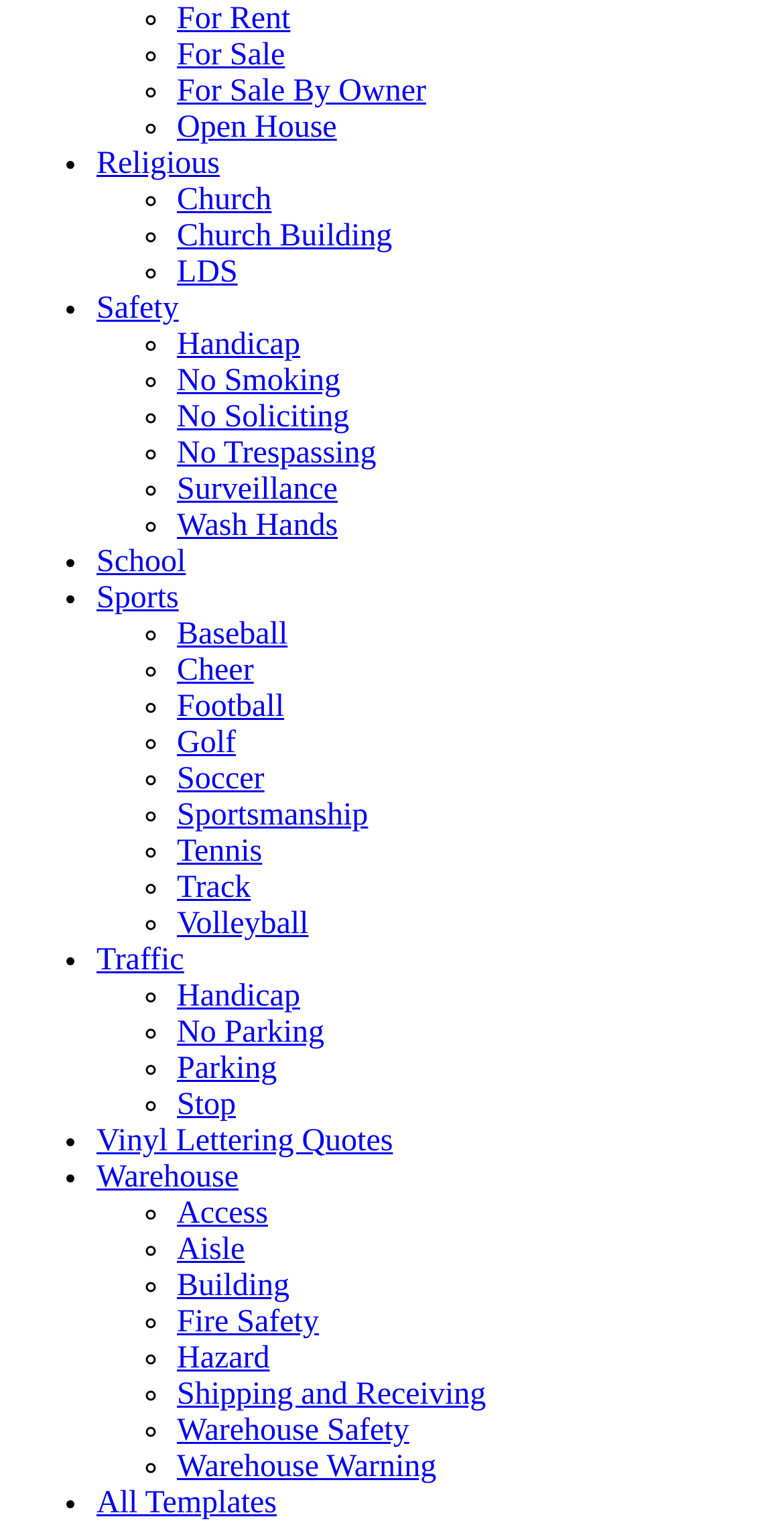Provide the bounding box coordinates for the specified HTML element described in this description: "For Sale By Owner". The coordinates should be four float numbers ranging from 0 to 1, in the format [left, top, right, bottom].

[0.226, 0.048, 0.544, 0.071]